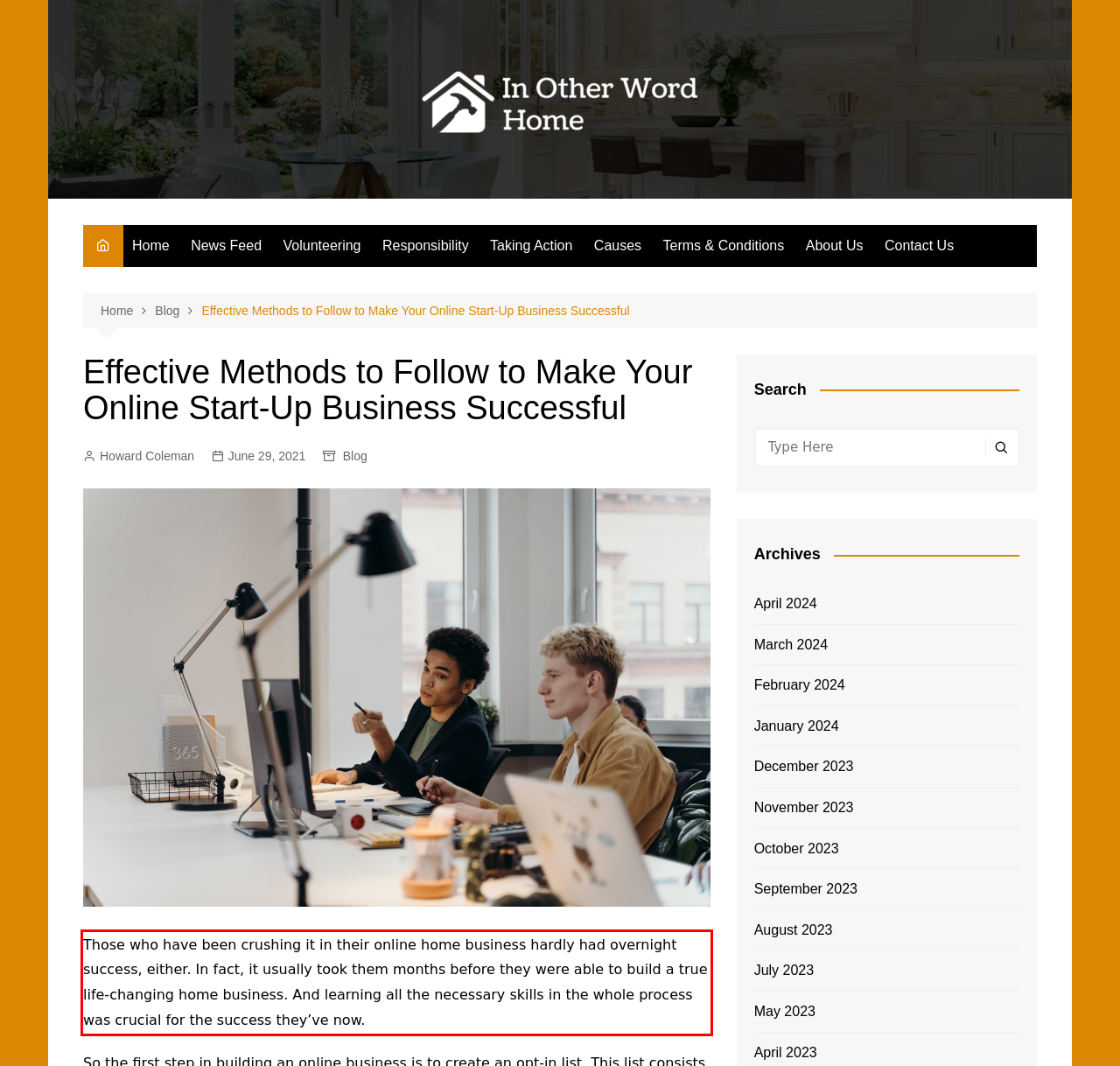Given a screenshot of a webpage containing a red rectangle bounding box, extract and provide the text content found within the red bounding box.

Those who have been crushing it in their online home business hardly had overnight success, either. In fact, it usually took them months before they were able to build a true life-changing home business. And learning all the necessary skills in the whole process was crucial for the success they’ve now.